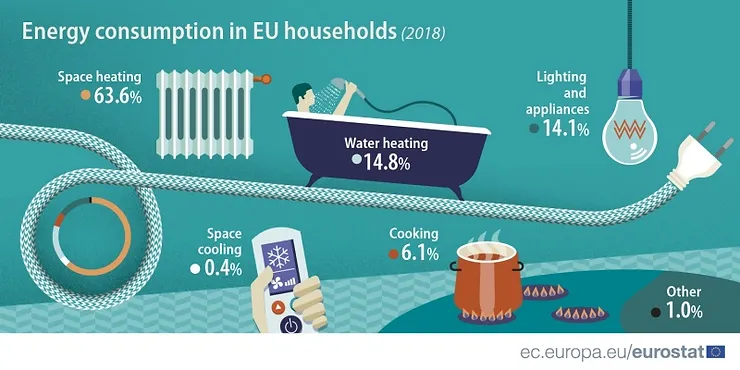What is the second largest consumer of energy?
By examining the image, provide a one-word or phrase answer.

Water Heating